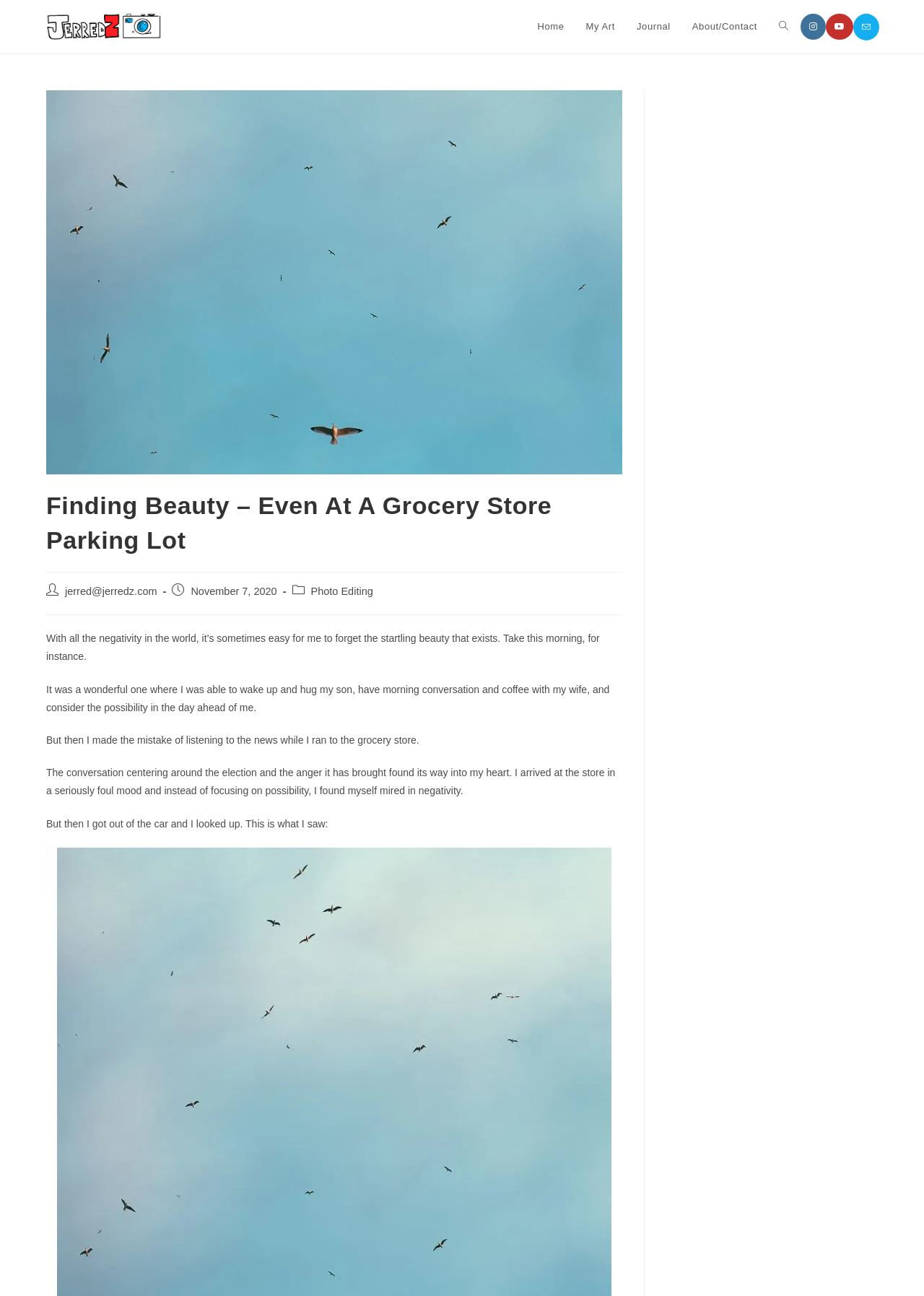Provide the bounding box coordinates in the format (top-left x, top-left y, bottom-right x, bottom-right y). All values are floating point numbers between 0 and 1. Determine the bounding box coordinate of the UI element described as: Toggle website search

[0.831, 0.0, 0.865, 0.041]